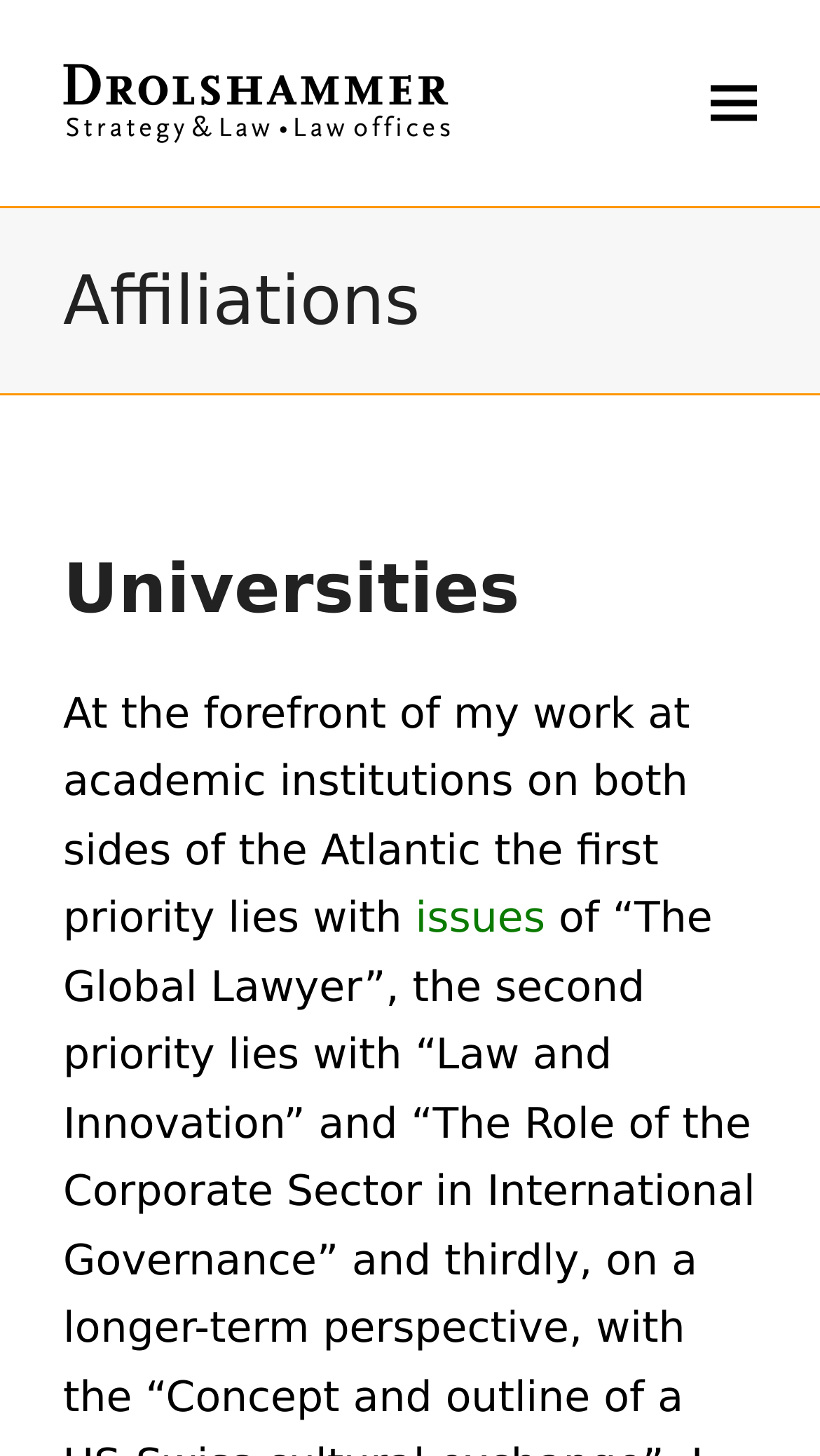Please examine the image and answer the question with a detailed explanation:
Is the mobile menu expanded?

The button element with the text 'Toggle mobile menu' has an attribute 'expanded' set to 'False', which indicates that the mobile menu is not expanded.